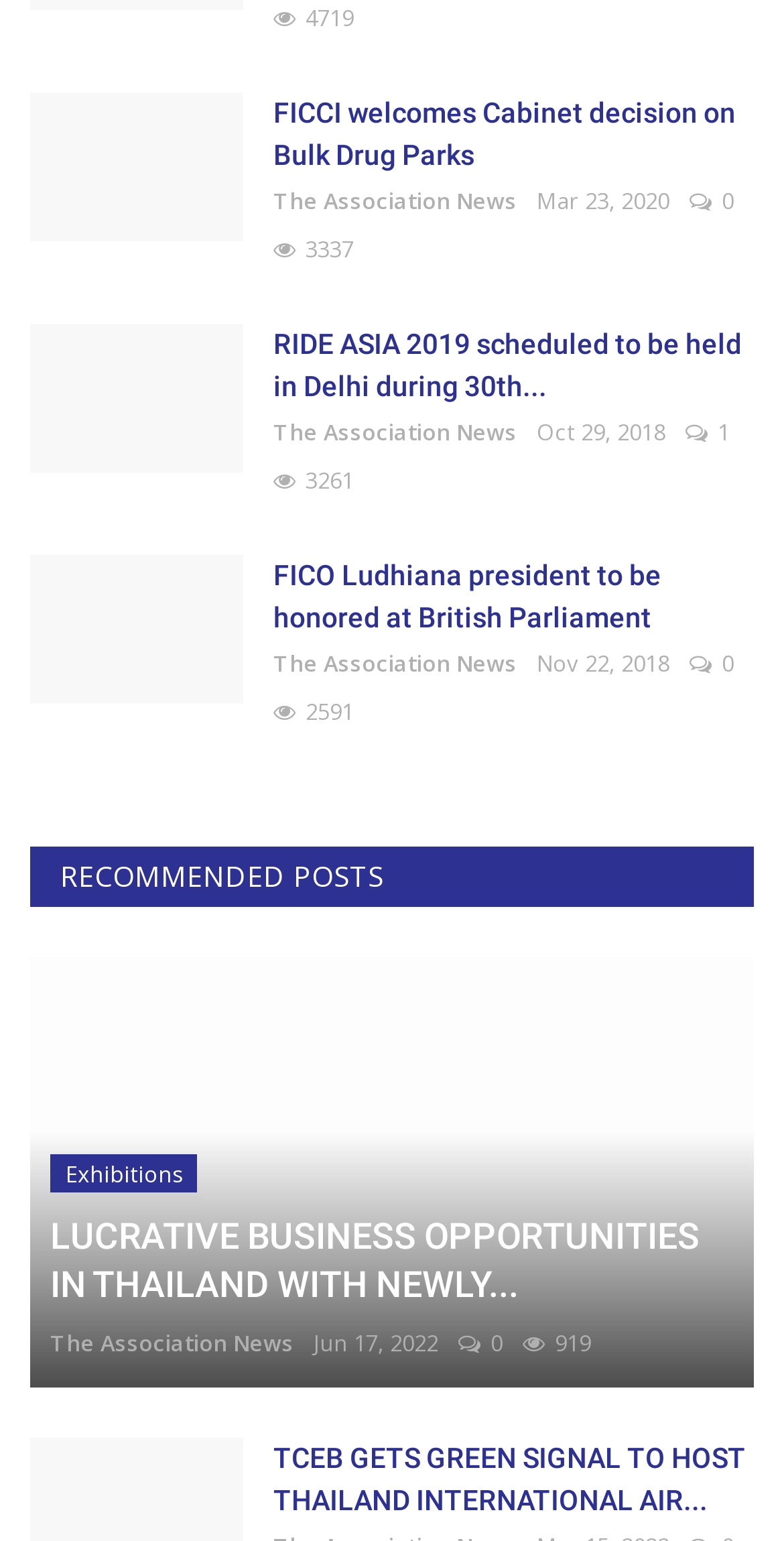Please find the bounding box coordinates of the element that you should click to achieve the following instruction: "Check the date 'Mar 23, 2020'". The coordinates should be presented as four float numbers between 0 and 1: [left, top, right, bottom].

[0.685, 0.12, 0.854, 0.14]